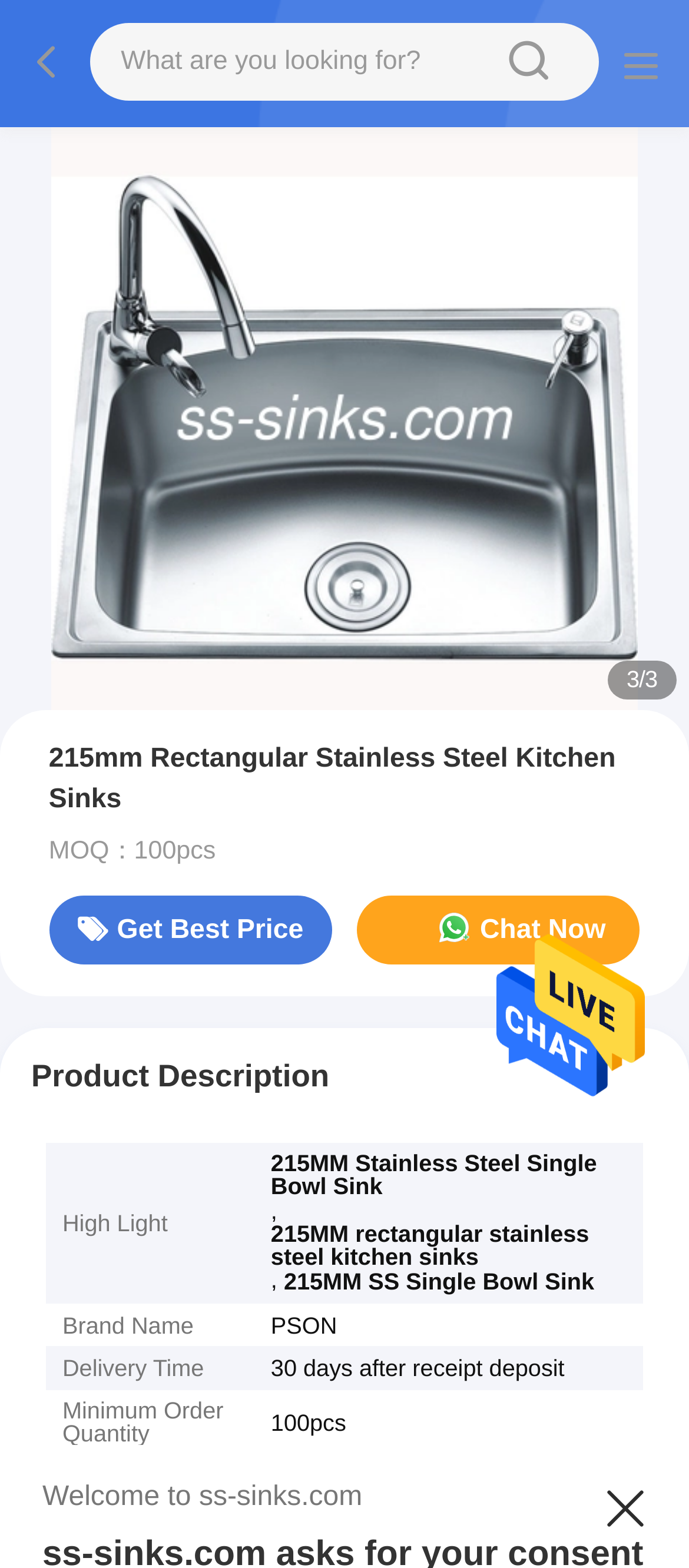Please identify and generate the text content of the webpage's main heading.

215mm Rectangular Stainless Steel Kitchen Sinks